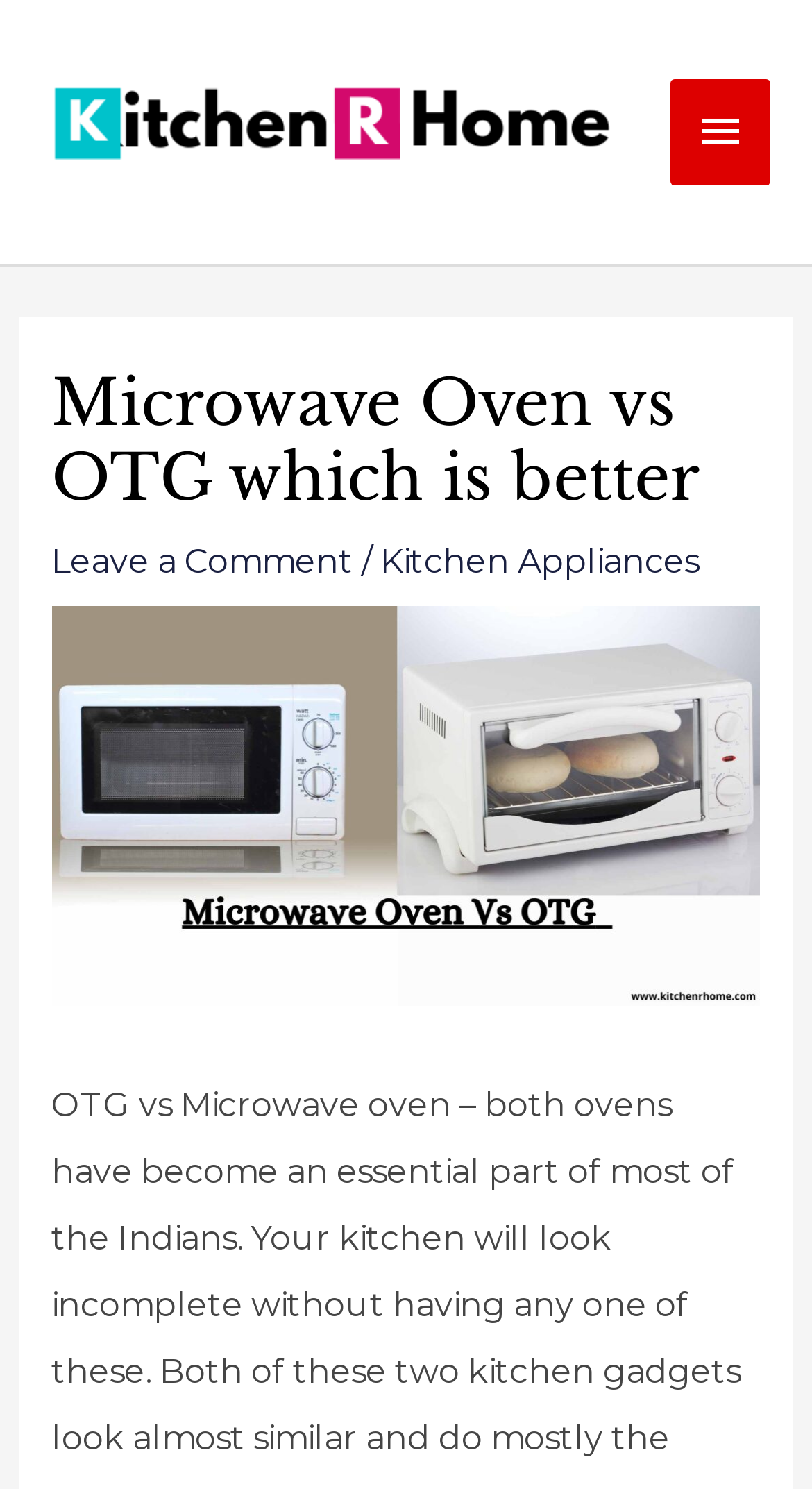Generate the title text from the webpage.

Microwave Oven vs OTG which is better